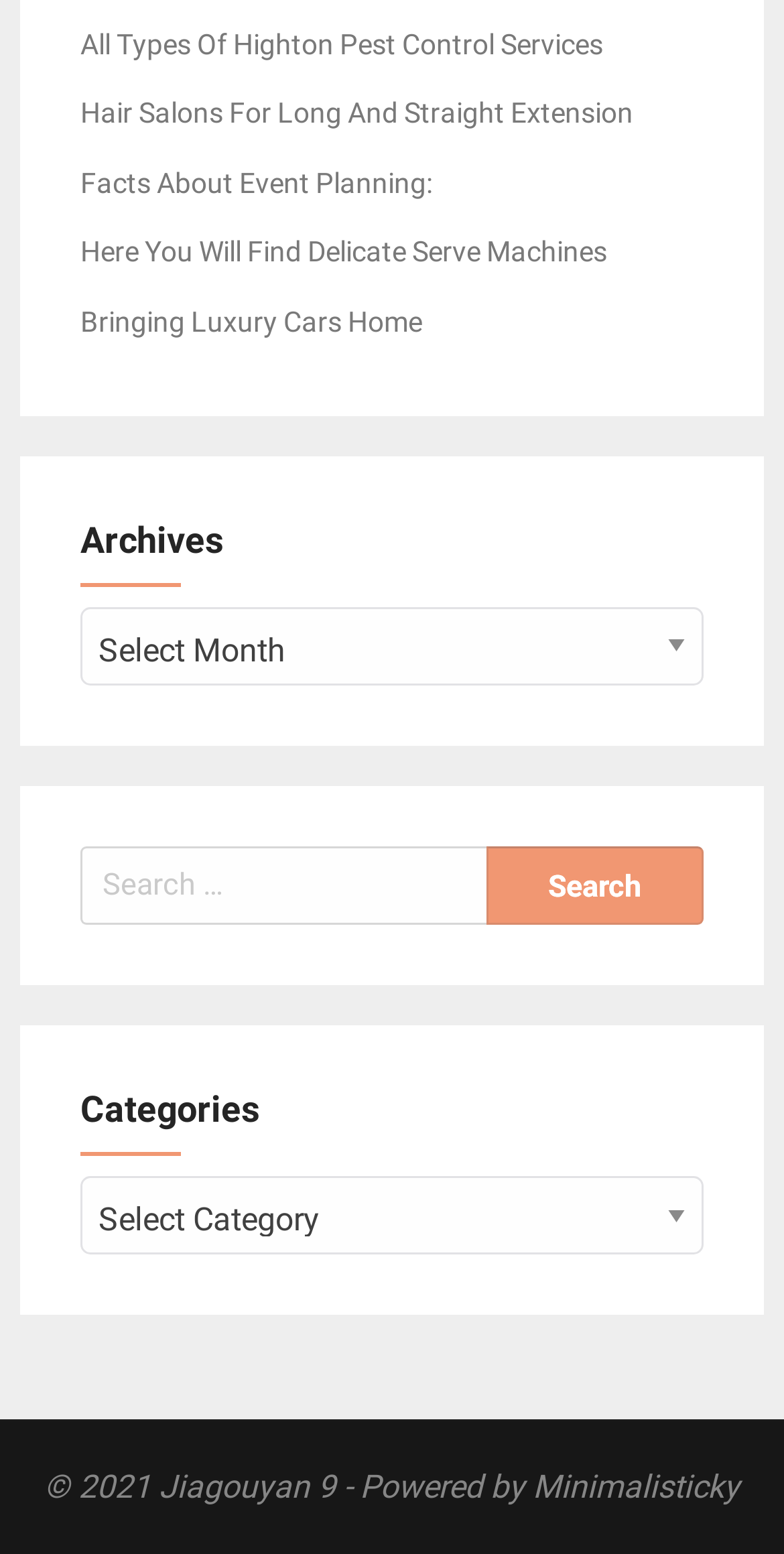Find the bounding box coordinates of the clickable region needed to perform the following instruction: "Click on 'All Types Of Highton Pest Control Services'". The coordinates should be provided as four float numbers between 0 and 1, i.e., [left, top, right, bottom].

[0.103, 0.018, 0.769, 0.039]